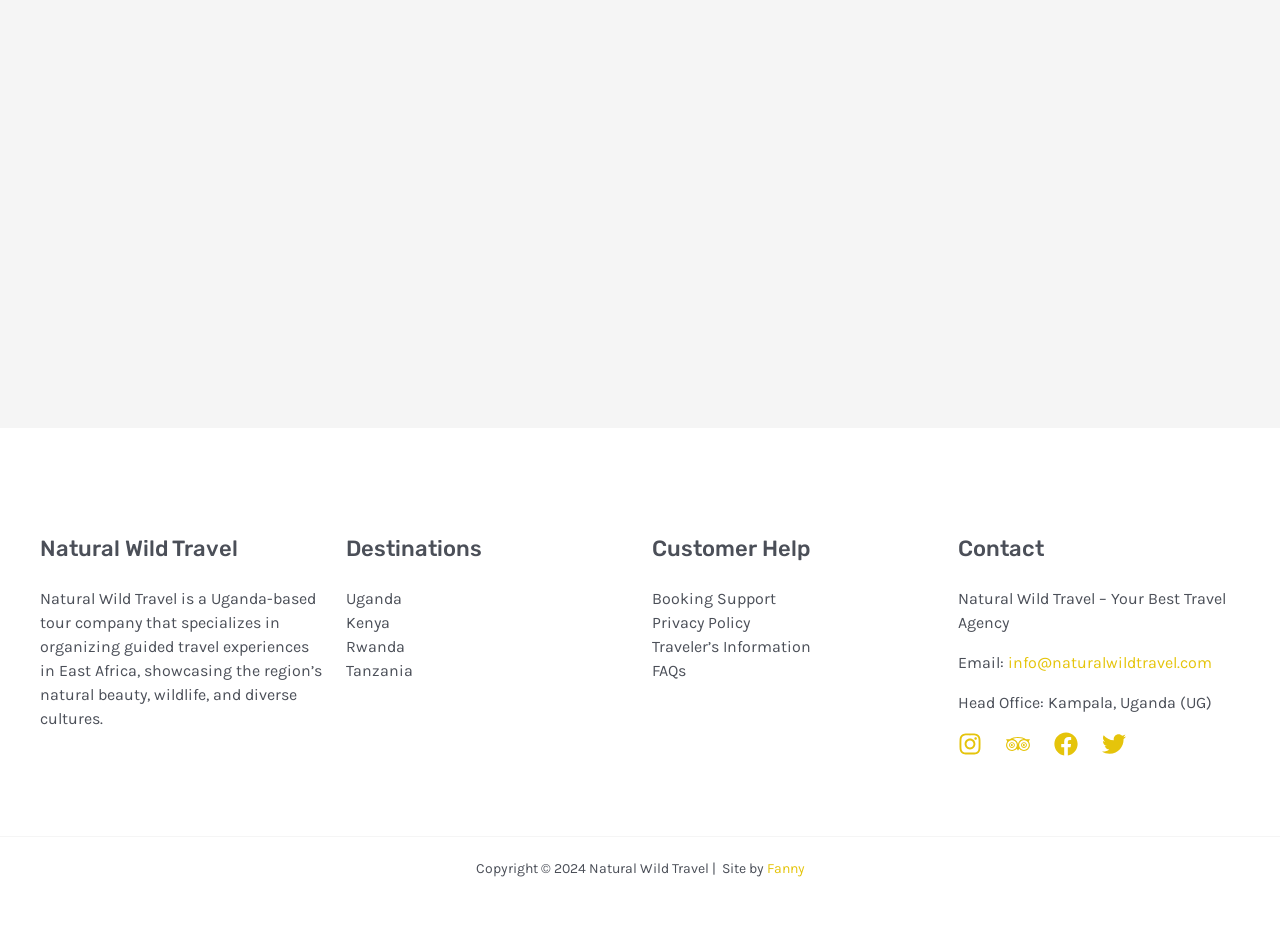Could you indicate the bounding box coordinates of the region to click in order to complete this instruction: "explore business marketing".

None